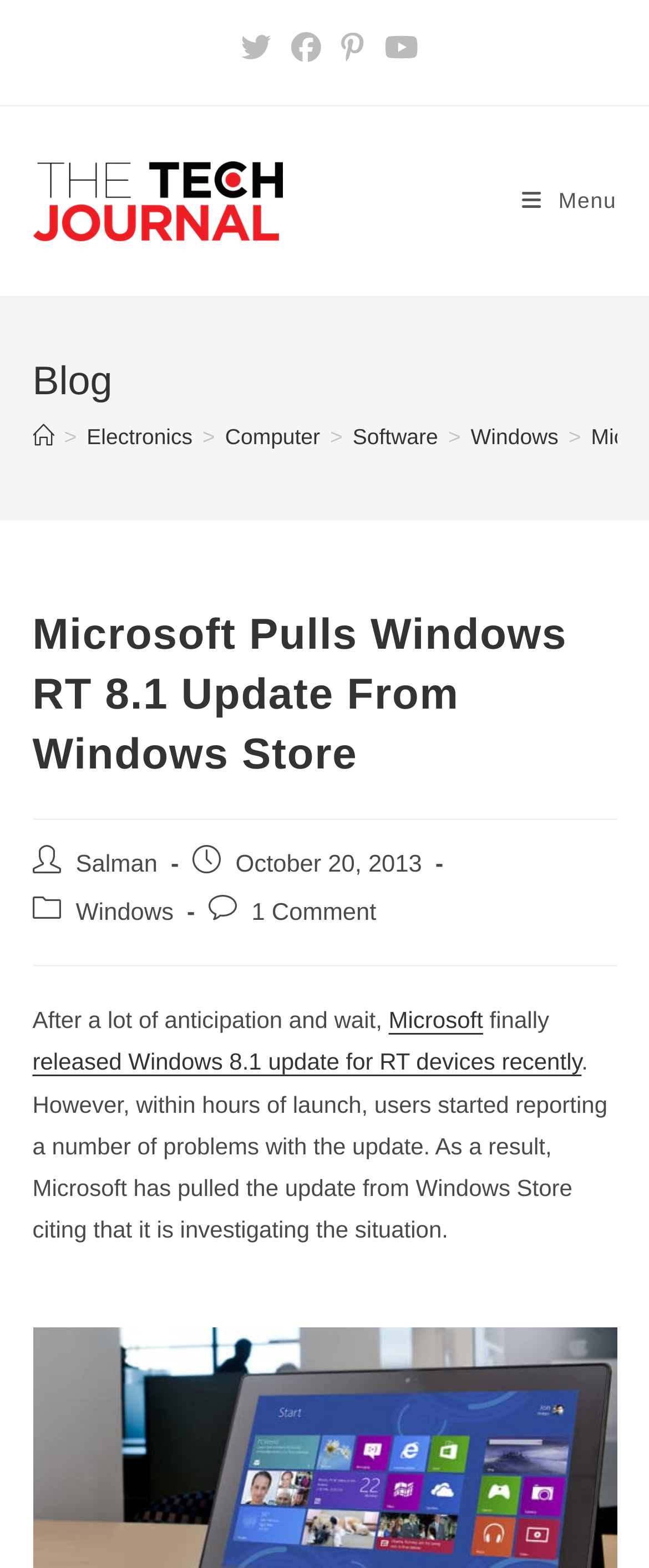Extract the bounding box coordinates for the HTML element that matches this description: "Software". The coordinates should be four float numbers between 0 and 1, i.e., [left, top, right, bottom].

[0.543, 0.27, 0.675, 0.286]